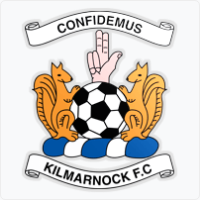Give a one-word or one-phrase response to the question:
What is the significance of the hand in the emblem?

Gesture of confidence